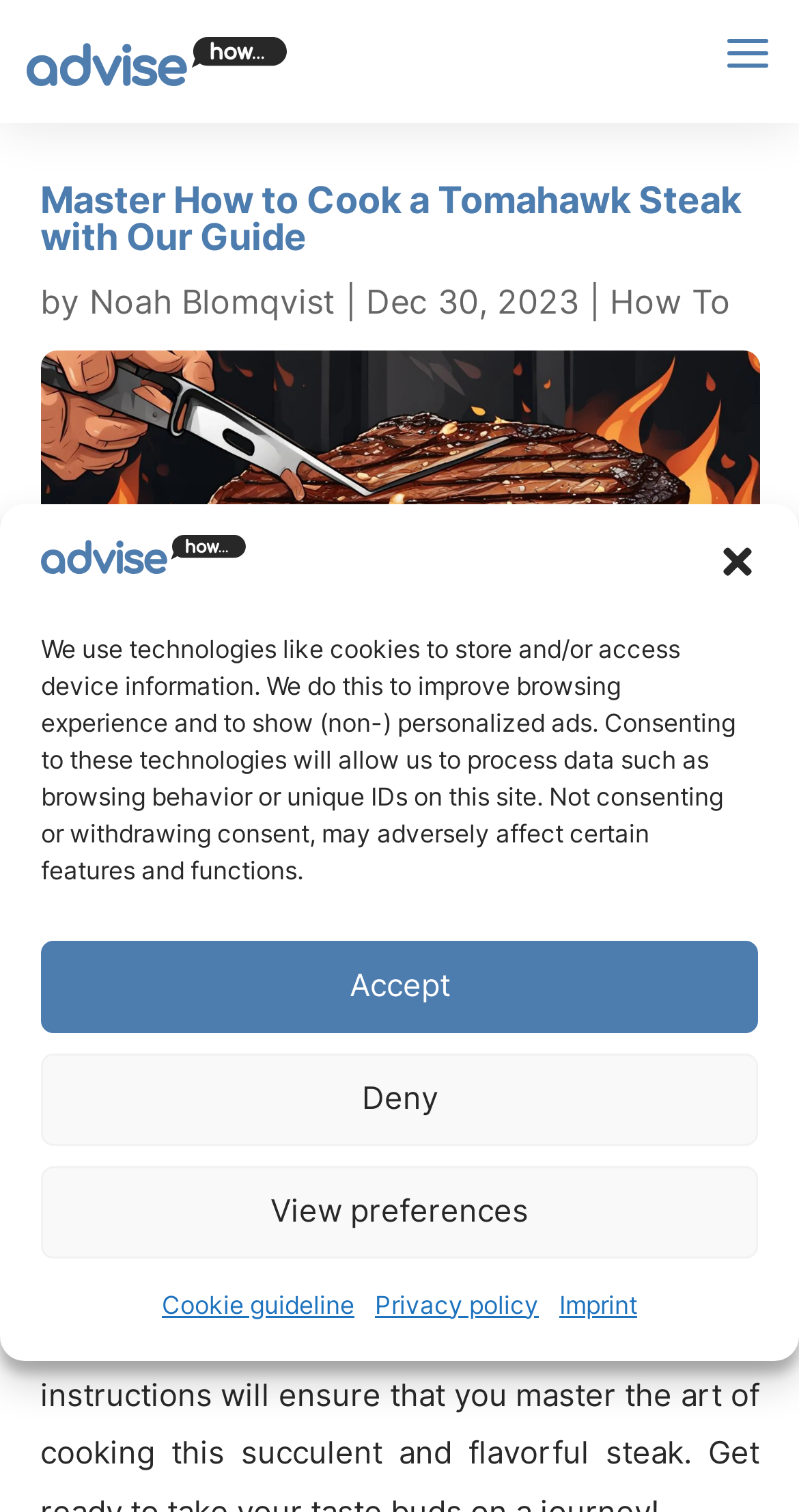How many navigation links are there at the top of the page?
Using the visual information, answer the question in a single word or phrase.

3